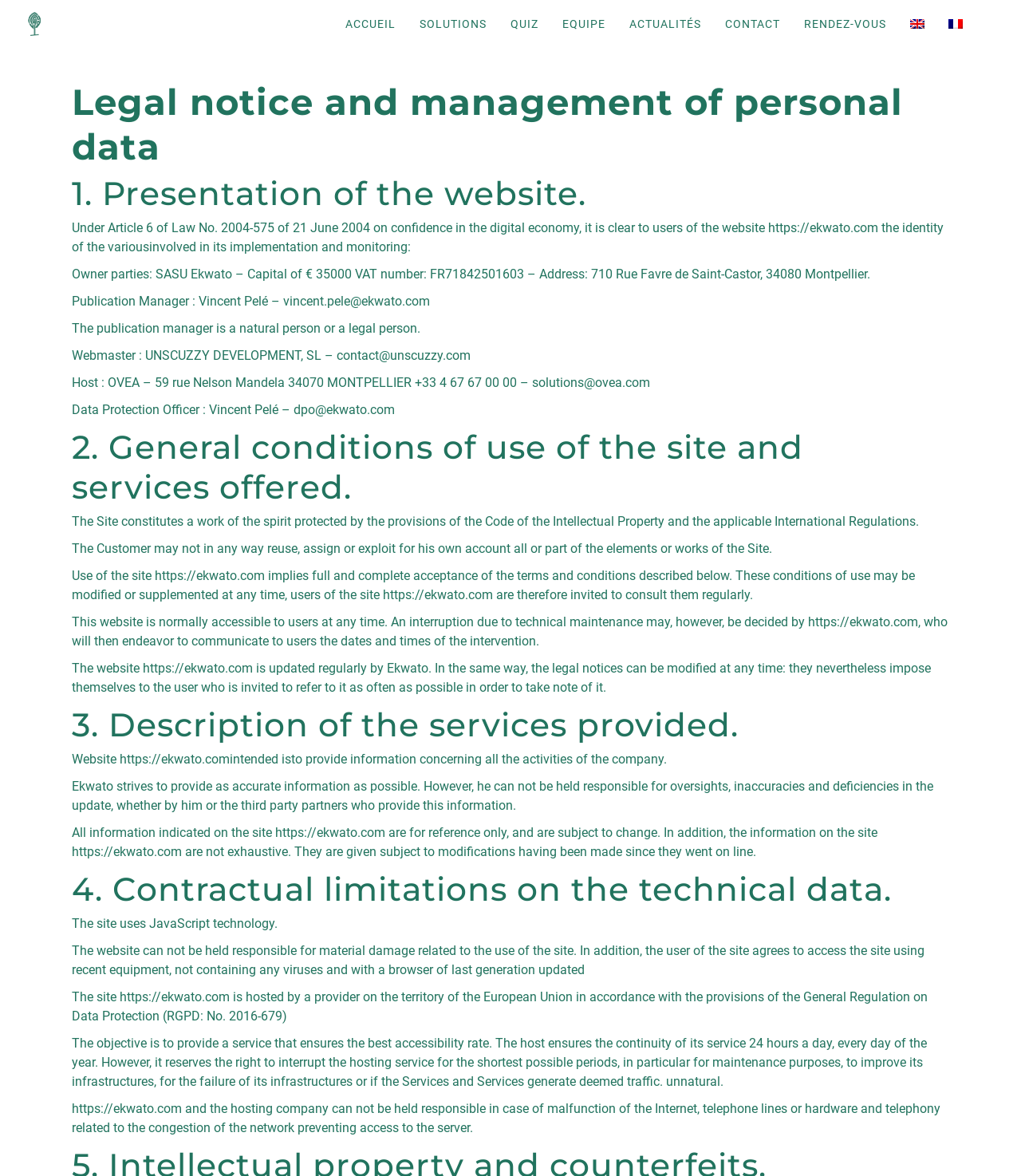Pinpoint the bounding box coordinates of the element that must be clicked to accomplish the following instruction: "Go to ACCUEIL page". The coordinates should be in the format of four float numbers between 0 and 1, i.e., [left, top, right, bottom].

[0.327, 0.017, 0.399, 0.024]